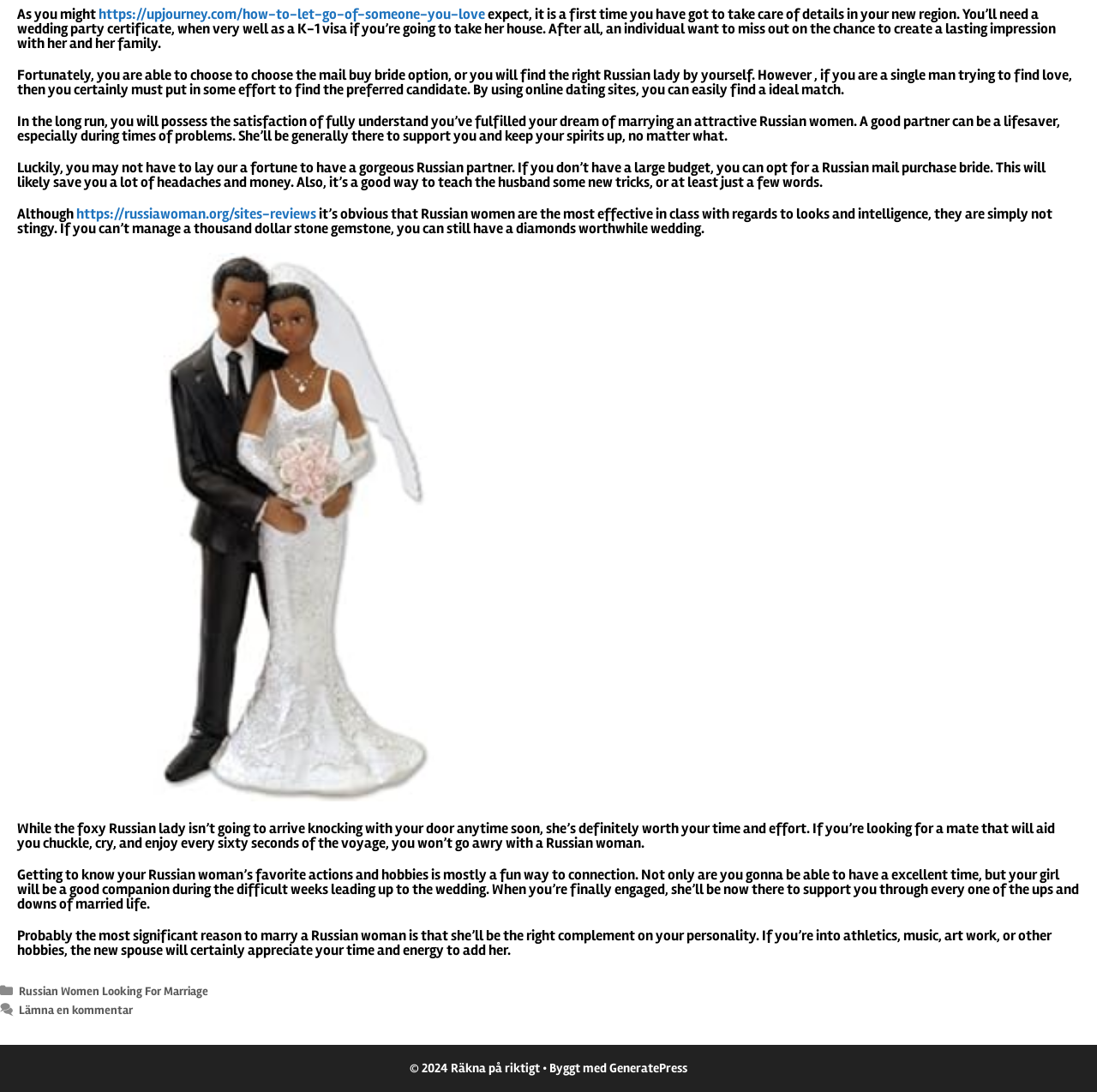Extract the bounding box coordinates for the described element: "Lämna en kommentar". The coordinates should be represented as four float numbers between 0 and 1: [left, top, right, bottom].

[0.017, 0.918, 0.121, 0.932]